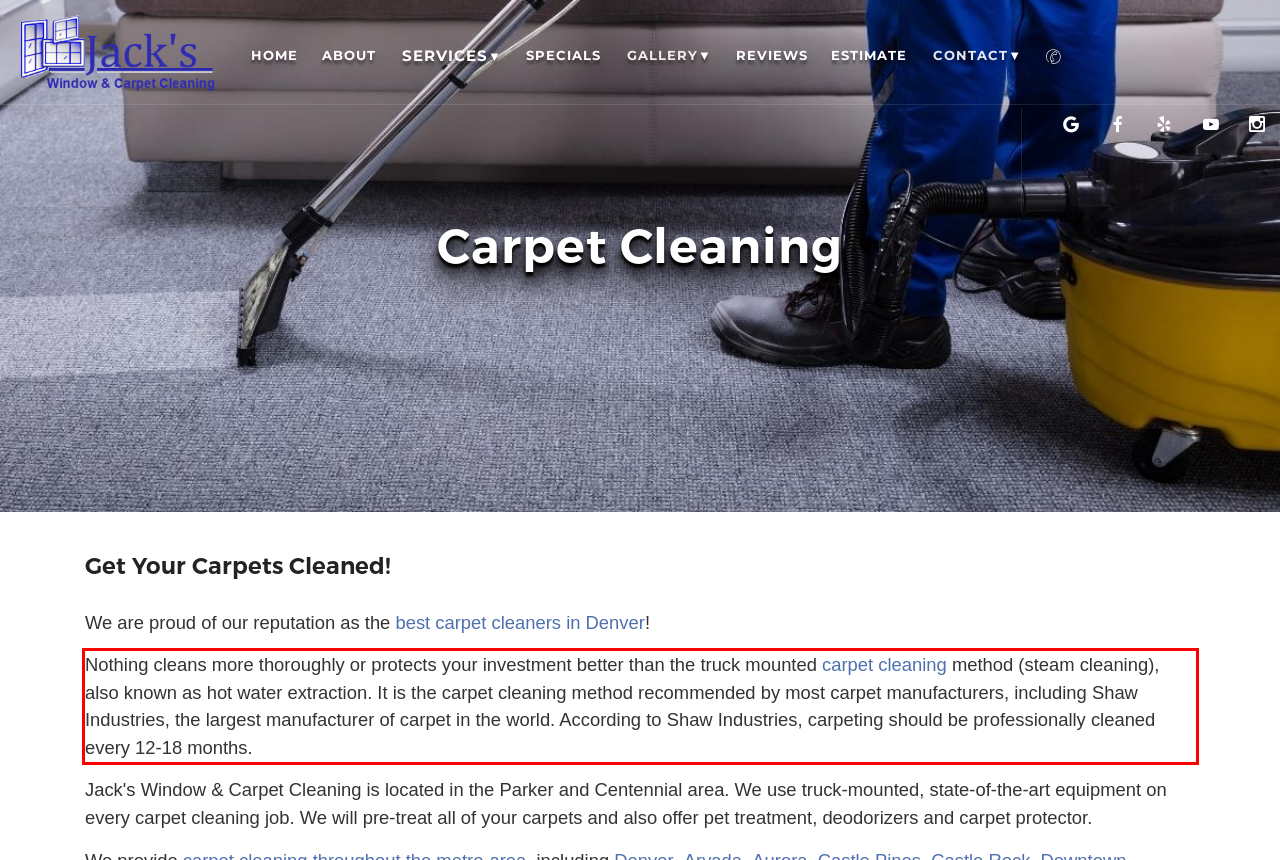You are presented with a screenshot containing a red rectangle. Extract the text found inside this red bounding box.

Nothing cleans more thoroughly or protects your investment better than the truck mounted carpet cleaning method (steam cleaning), also known as hot water extraction. It is the carpet cleaning method recommended by most carpet manufacturers, including Shaw Industries, the largest manufacturer of carpet in the world. According to Shaw Industries, carpeting should be professionally cleaned every 12-18 months.